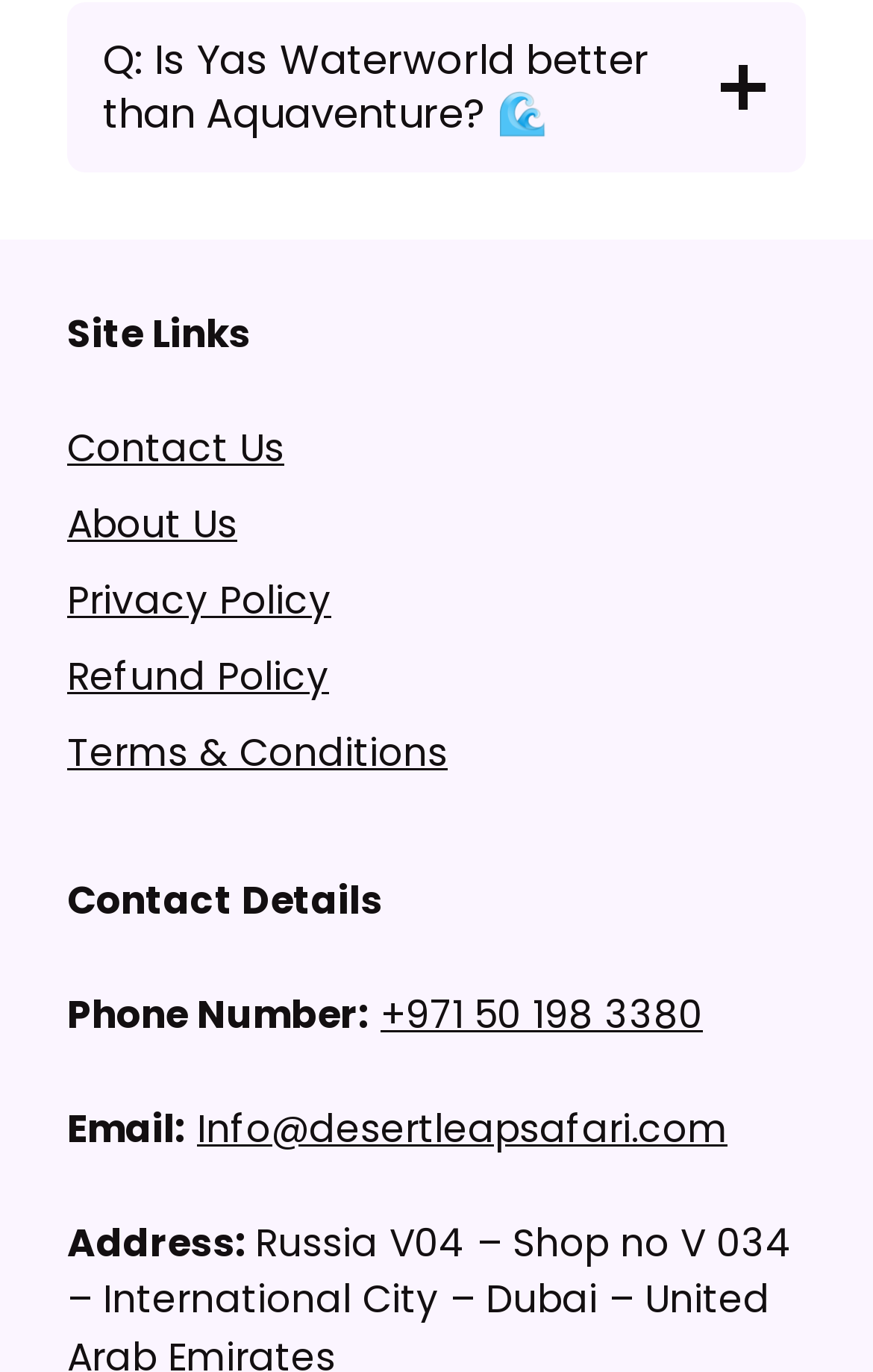Answer the following query with a single word or phrase:
What is the phone number of the company?

+971 50 198 3380